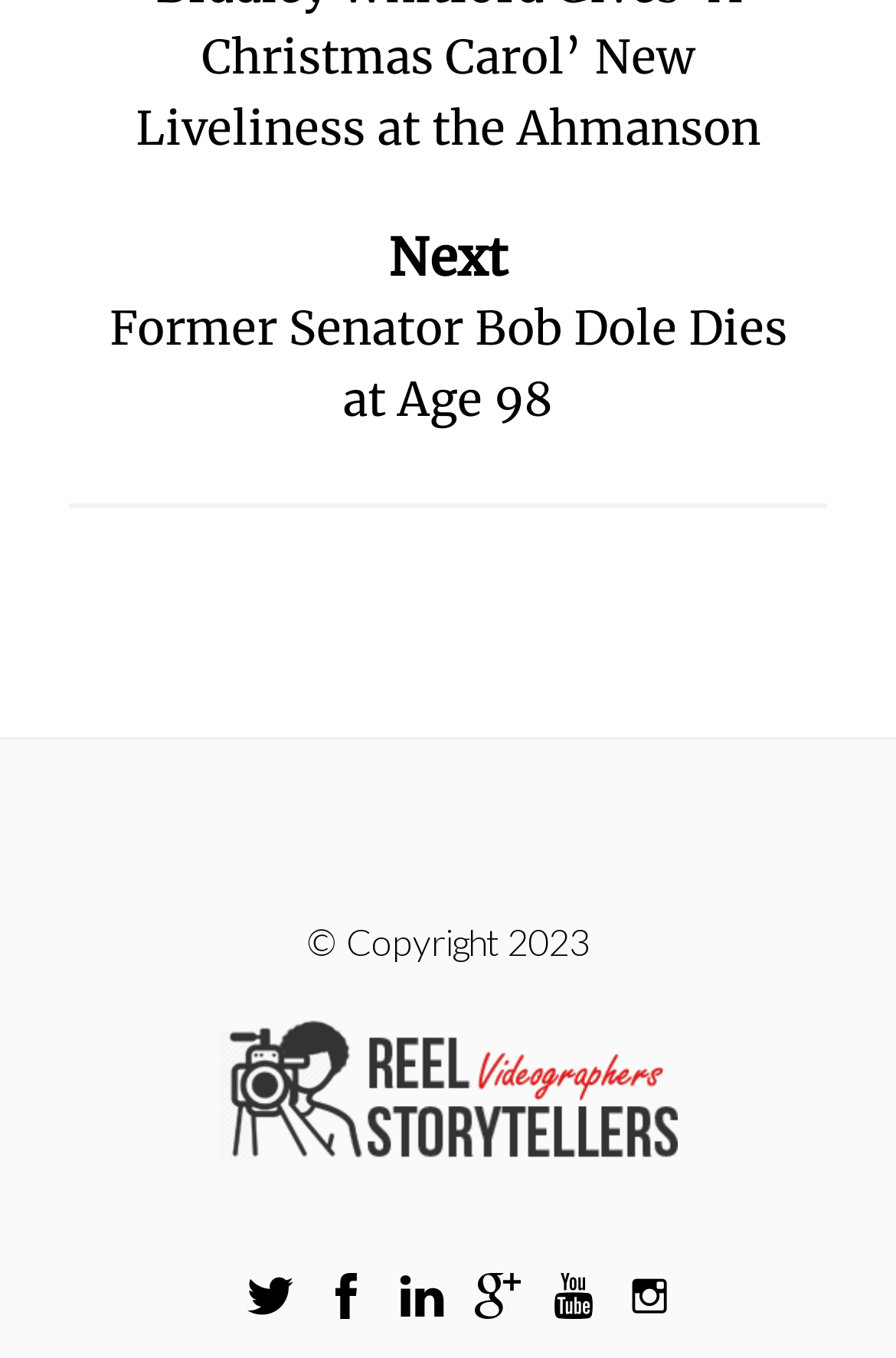Is there a footer logo present at the bottom of the webpage?
Answer the question with a detailed explanation, including all necessary information.

The answer can be found by examining the image element 'Footer Logo' which is a child of the root element. The presence of this element indicates that there is a footer logo at the bottom of the webpage.